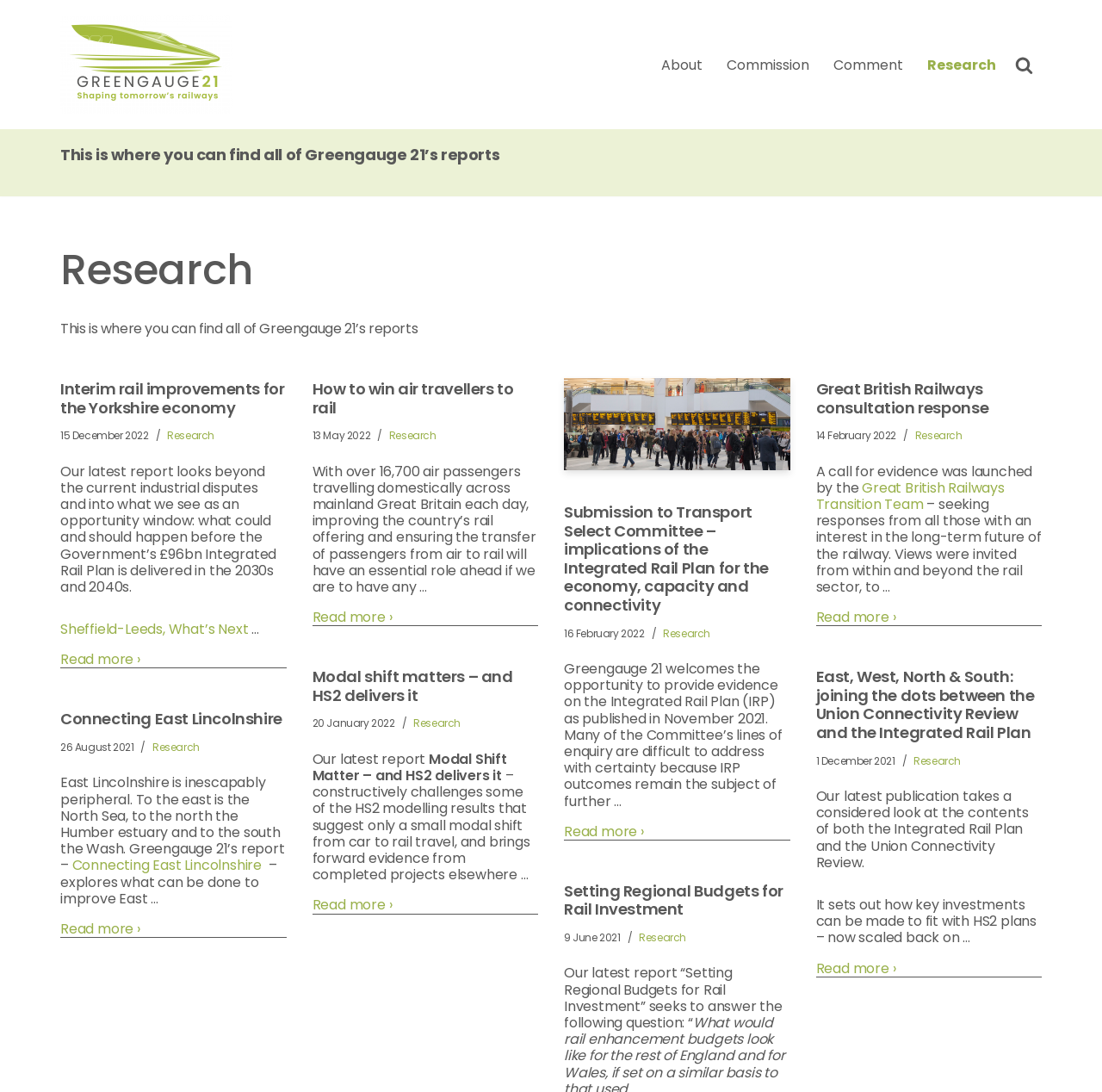Mark the bounding box of the element that matches the following description: "Crypto Signals App (Android)".

None